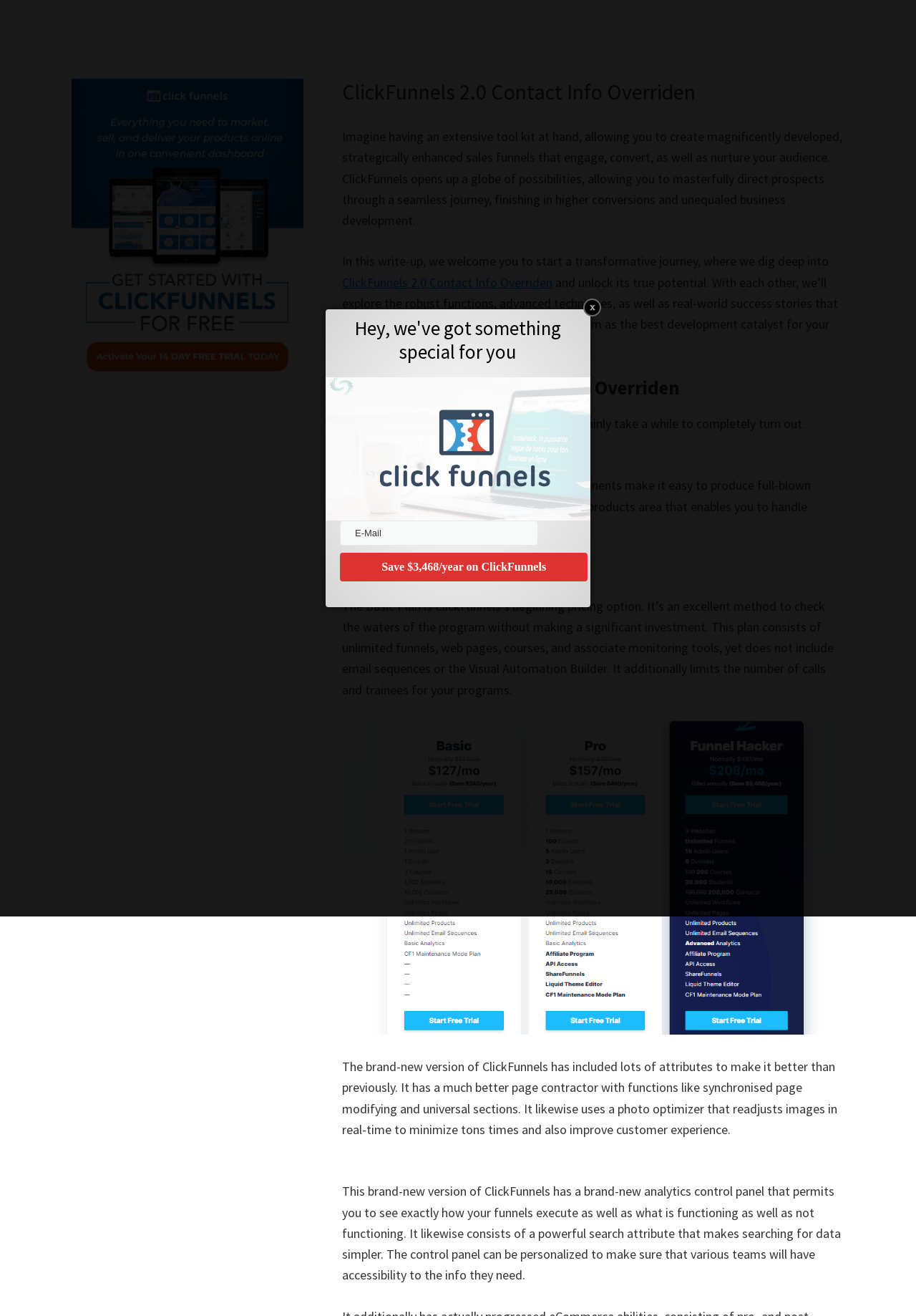Provide your answer in a single word or phrase: 
What is the purpose of the Basic Plan?

To test the program